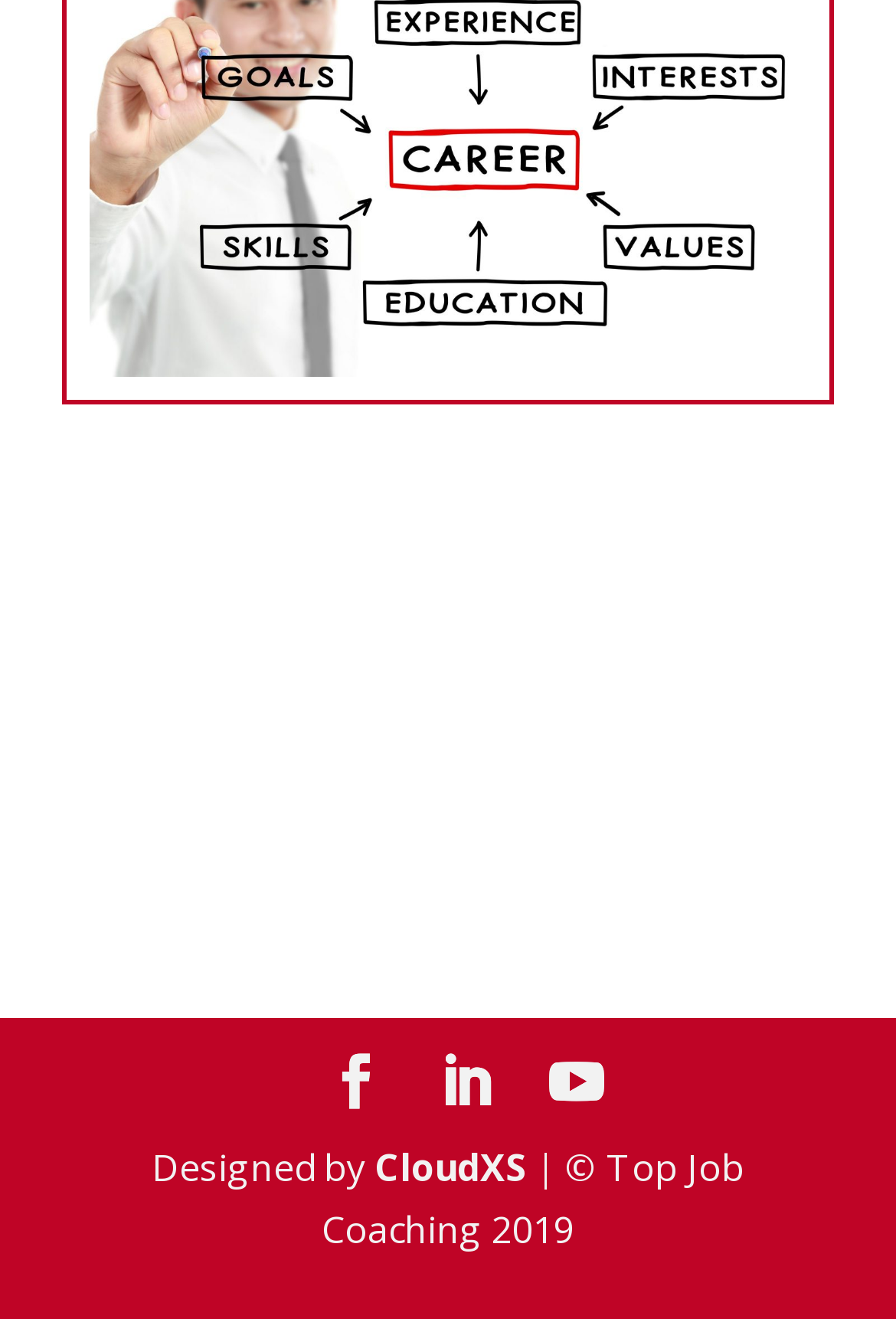Please provide a comprehensive response to the question based on the details in the image: What is the name of the person to contact?

The question is asking for the name of the person to contact, which can be found in the heading element 'Contact Lynda' with bounding box coordinates [0.1, 0.356, 0.9, 0.425]. This indicates that the person to contact is Lynda.